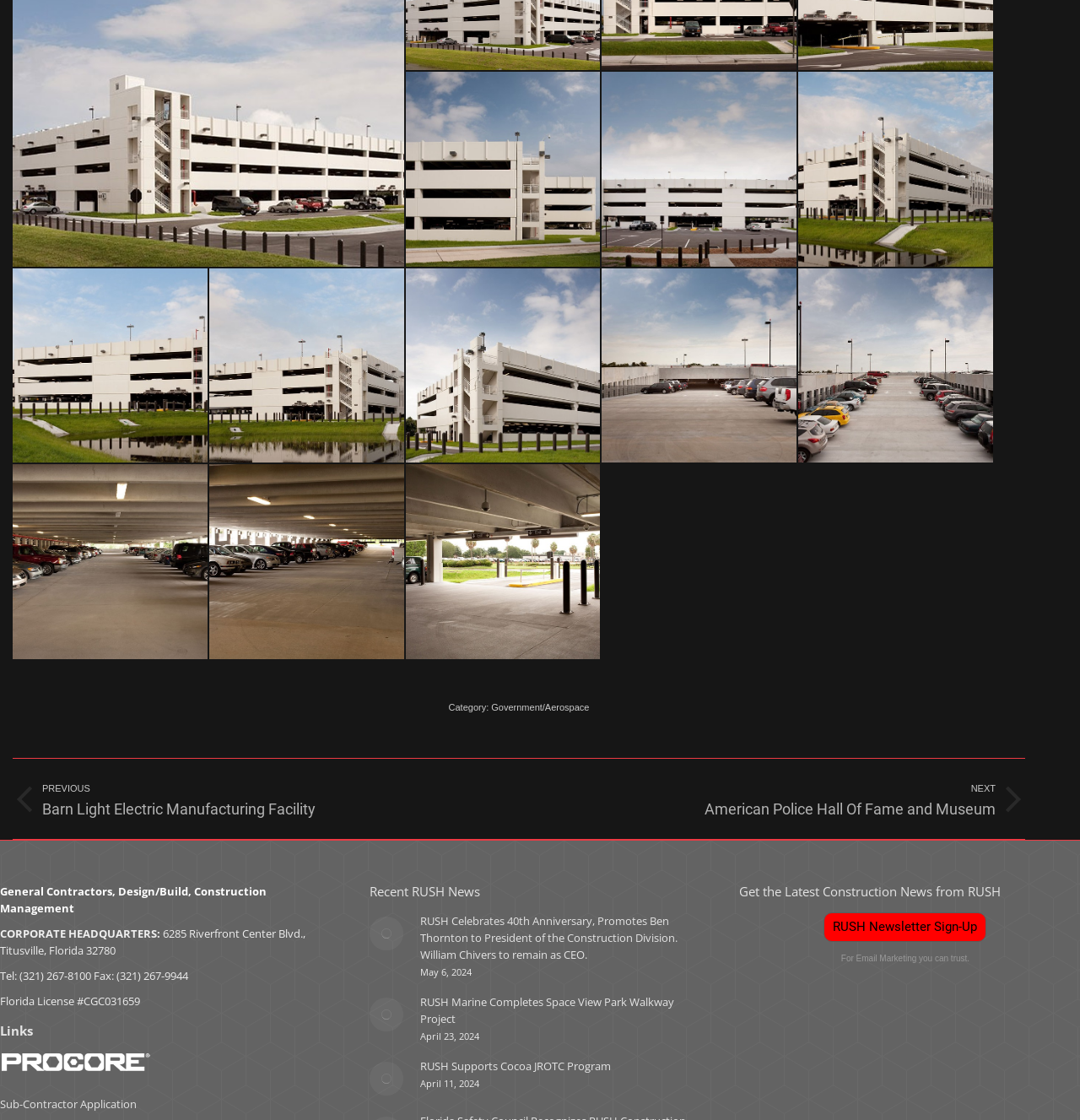Based on the element description, predict the bounding box coordinates (top-left x, top-left y, bottom-right x, bottom-right y) for the UI element in the screenshot: RUSH Newsletter Sign-Up

[0.763, 0.815, 0.914, 0.841]